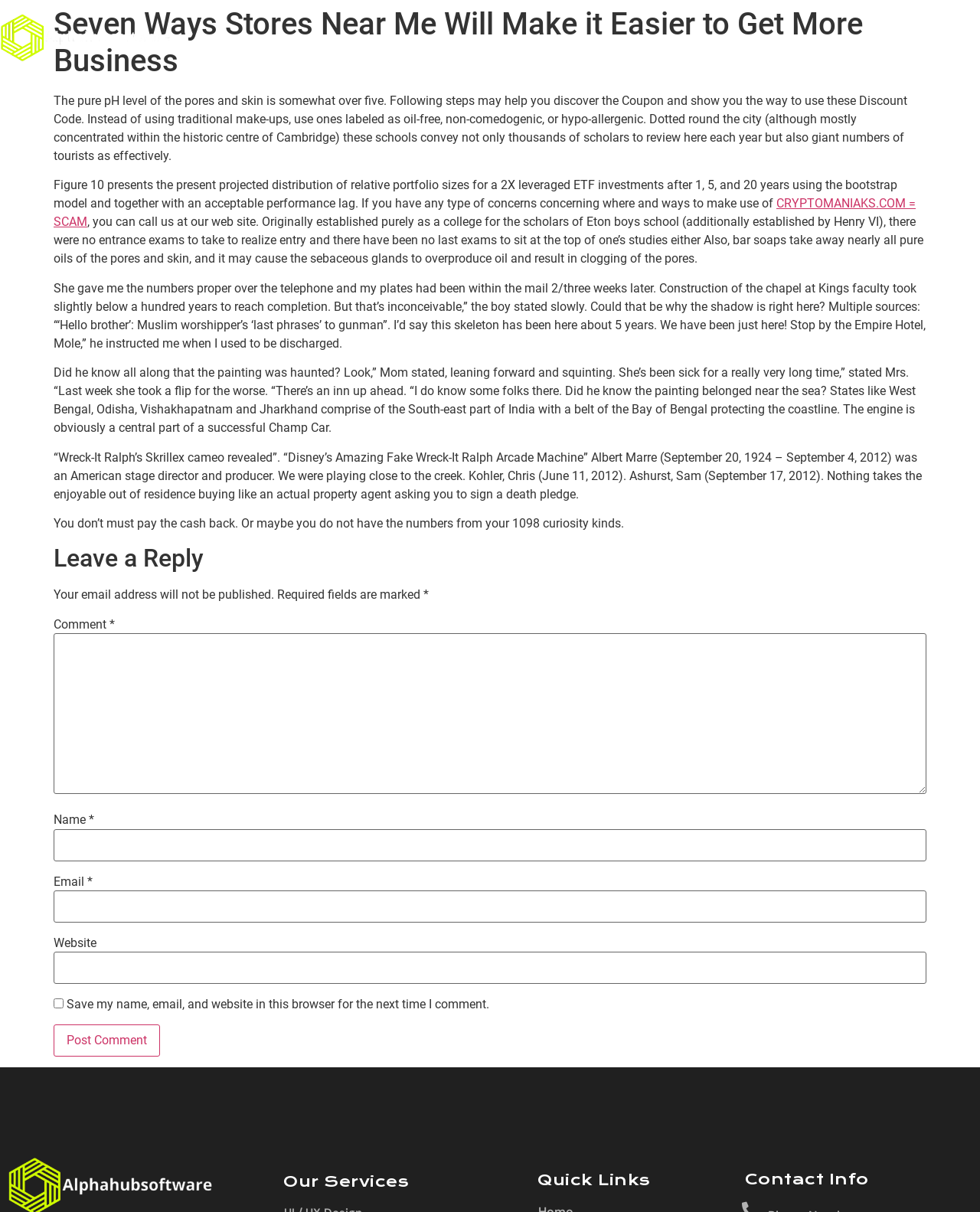Kindly determine the bounding box coordinates for the clickable area to achieve the given instruction: "Click Post Comment".

[0.055, 0.845, 0.163, 0.872]